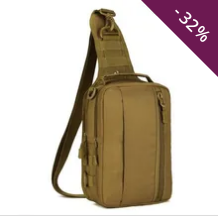Break down the image and provide a full description, noting any significant aspects.

The image showcases a stylish, tactical sling bag in a muted tan color, designed for outdoor and everyday use. It features a compact and practical layout with multiple compartments for efficient organization. The adjusted shoulder strap indicates its ergonomic design, allowing for comfortable wear during various activities. A prominent label in the upper right corner displays a **32% discount**, making it an appealing choice for budget-conscious shoppers. This bag is perfect for adventurers or anyone in need of a functional yet fashionable carrying solution.